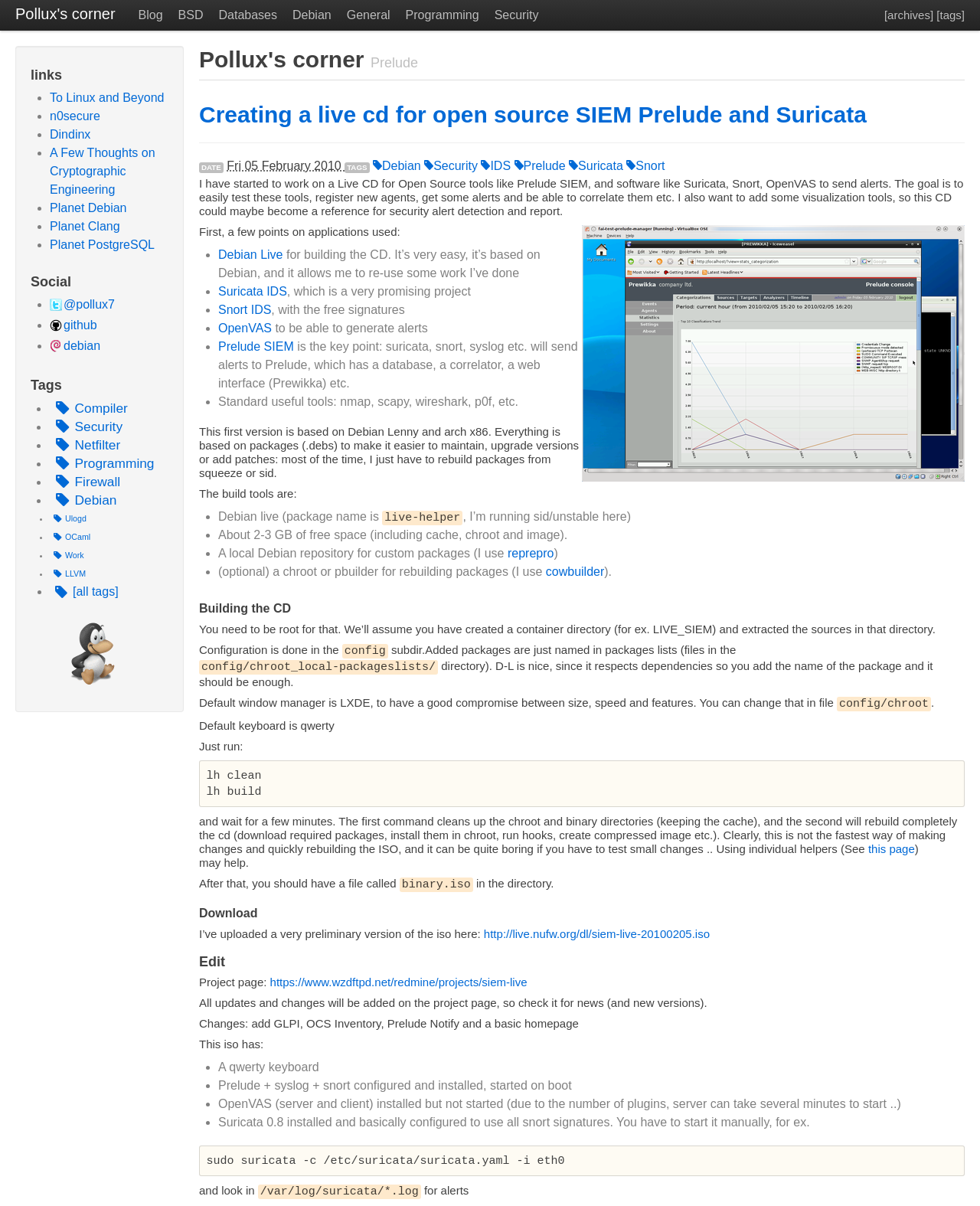Please find the bounding box coordinates of the element that needs to be clicked to perform the following instruction: "Read the 'Creating a live cd for open source SIEM Prelude and Suricata' article". The bounding box coordinates should be four float numbers between 0 and 1, represented as [left, top, right, bottom].

[0.203, 0.084, 0.884, 0.105]